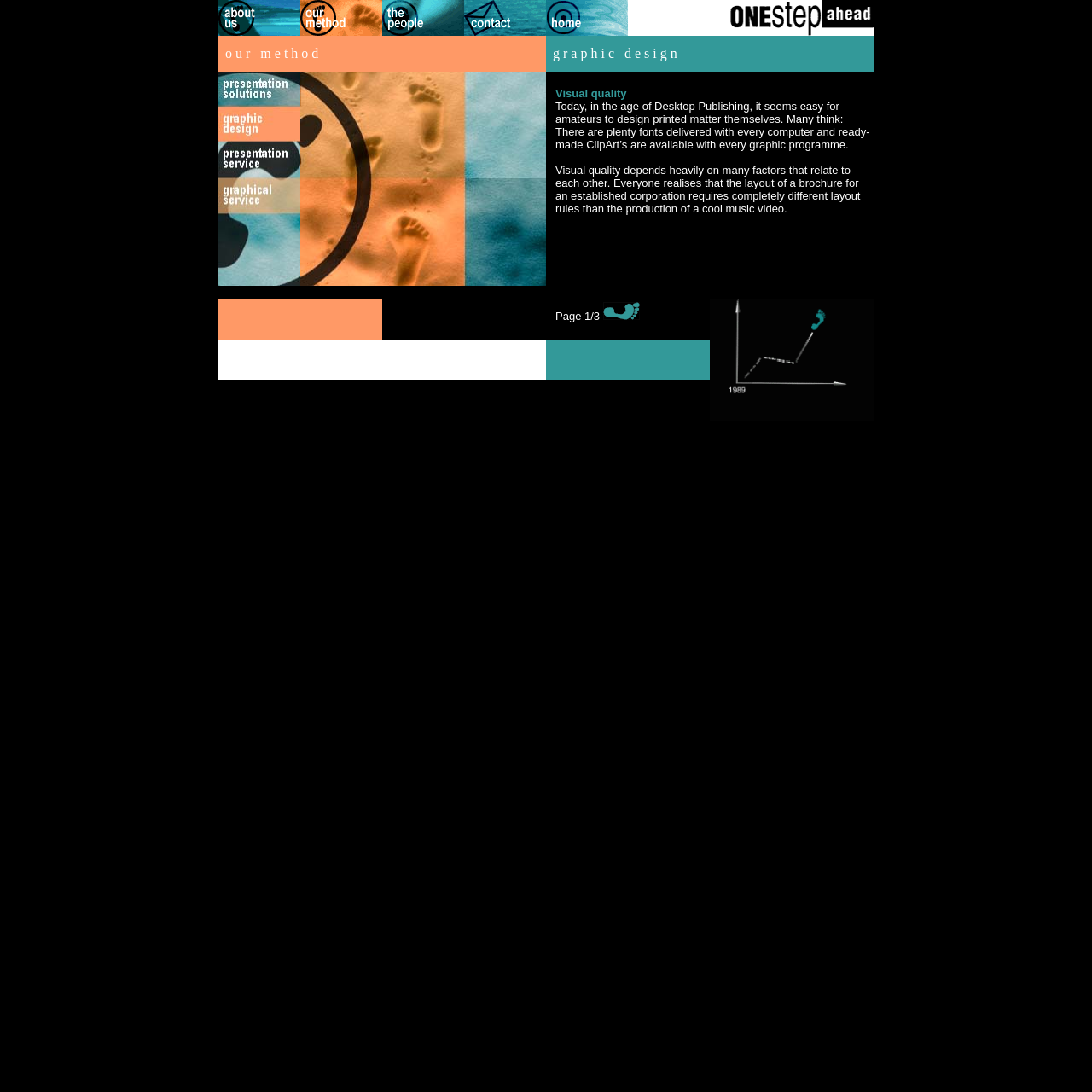From the webpage screenshot, predict the bounding box of the UI element that matches this description: "name="Image122"".

[0.275, 0.022, 0.35, 0.035]